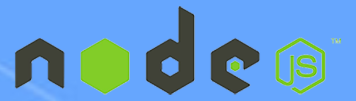What symbol is present in the image to indicate the brand's protected status?
Give a detailed explanation using the information visible in the image.

A small trademark symbol is present in the image, indicating the brand's protected status, which is an important aspect of the Node.js identity.